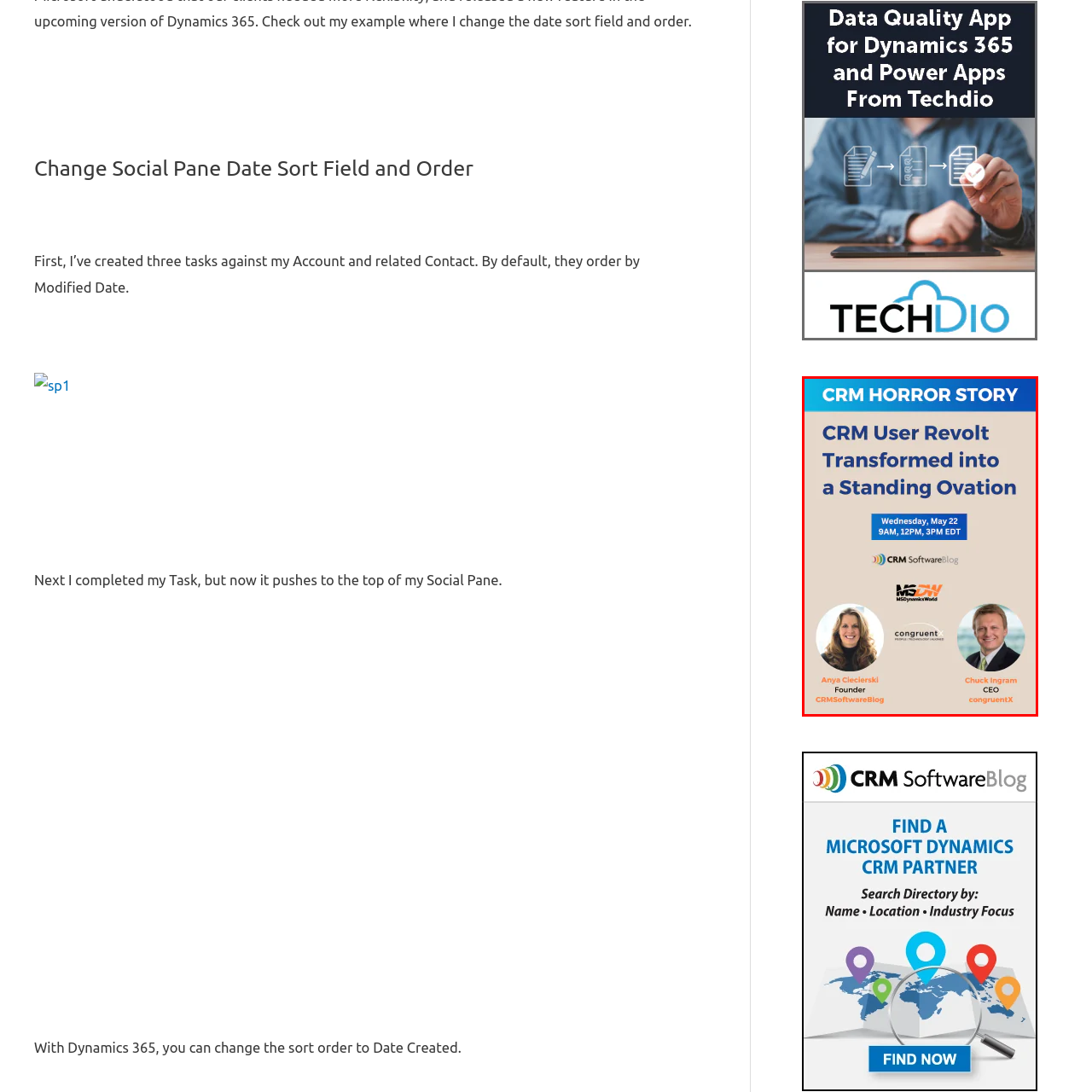Please provide a comprehensive description of the image highlighted by the red bounding box.

The image titled "CRM Horror Story" highlights an event featuring prominent speakers discussing a significant transformation in customer relationship management (CRM). The event, scheduled for Wednesday, May 22, includes multiple session times at 9 AM, 12 PM, and 3 PM EDT. 

Prominently displayed are two speakers: Anya Ciecierski, the Founder of CRM Software Blog, and Chuck Ingram, CEO of congruentX. Their images are framed at the bottom, adding a personal touch to the promotional material. The title suggests a compelling narrative of how user feedback was turned into a positive experience, inviting participants to learn from past challenges in CRM implementation. The overall design features a professional layout with a blue header that emphasizes the event's theme and call to action.